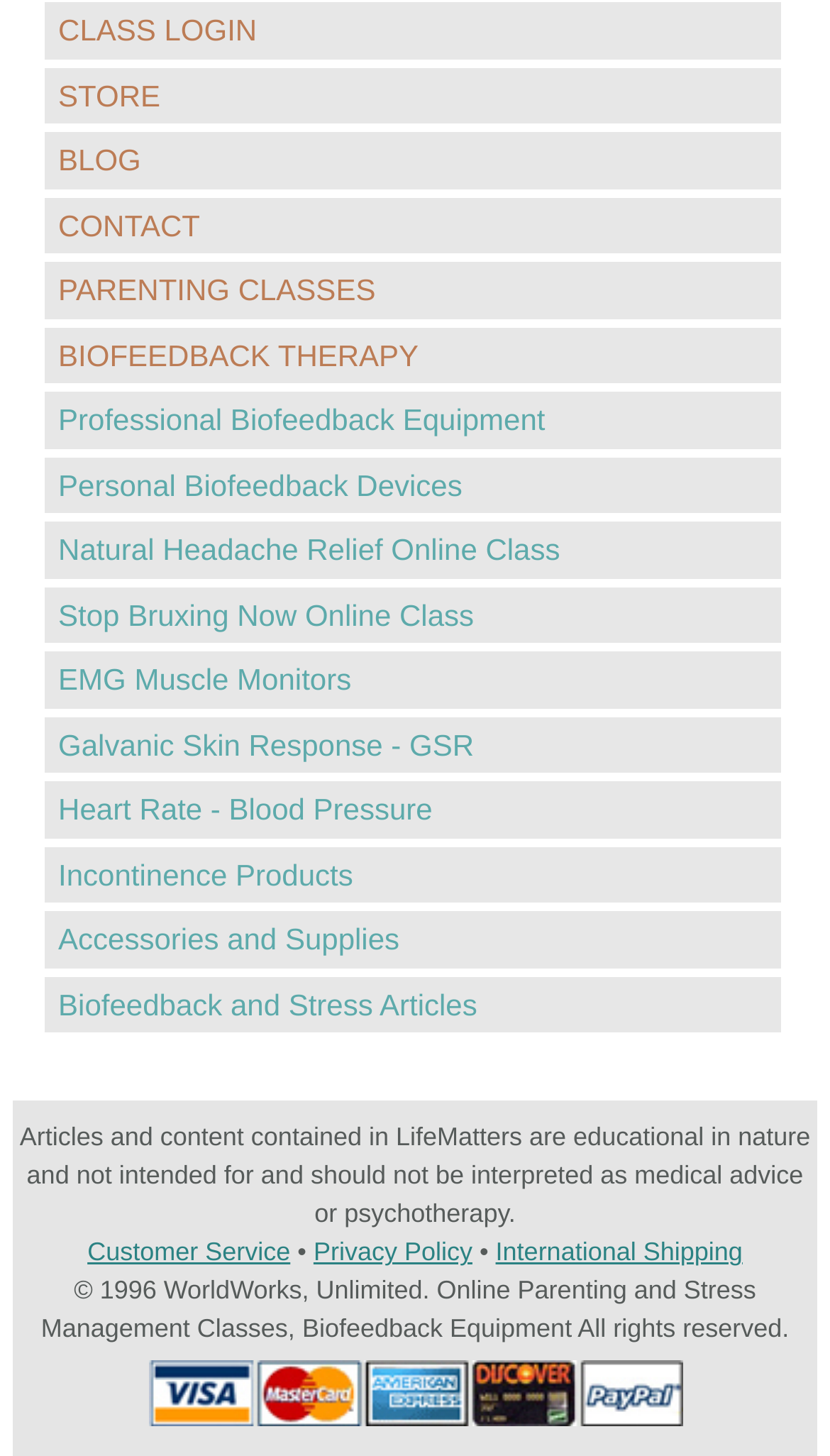What is the purpose of the content in LifeMatters?
Provide a thorough and detailed answer to the question.

I read the static text at the bottom of the page, which states that the articles and content in LifeMatters are educational in nature and not intended for medical advice or psychotherapy.